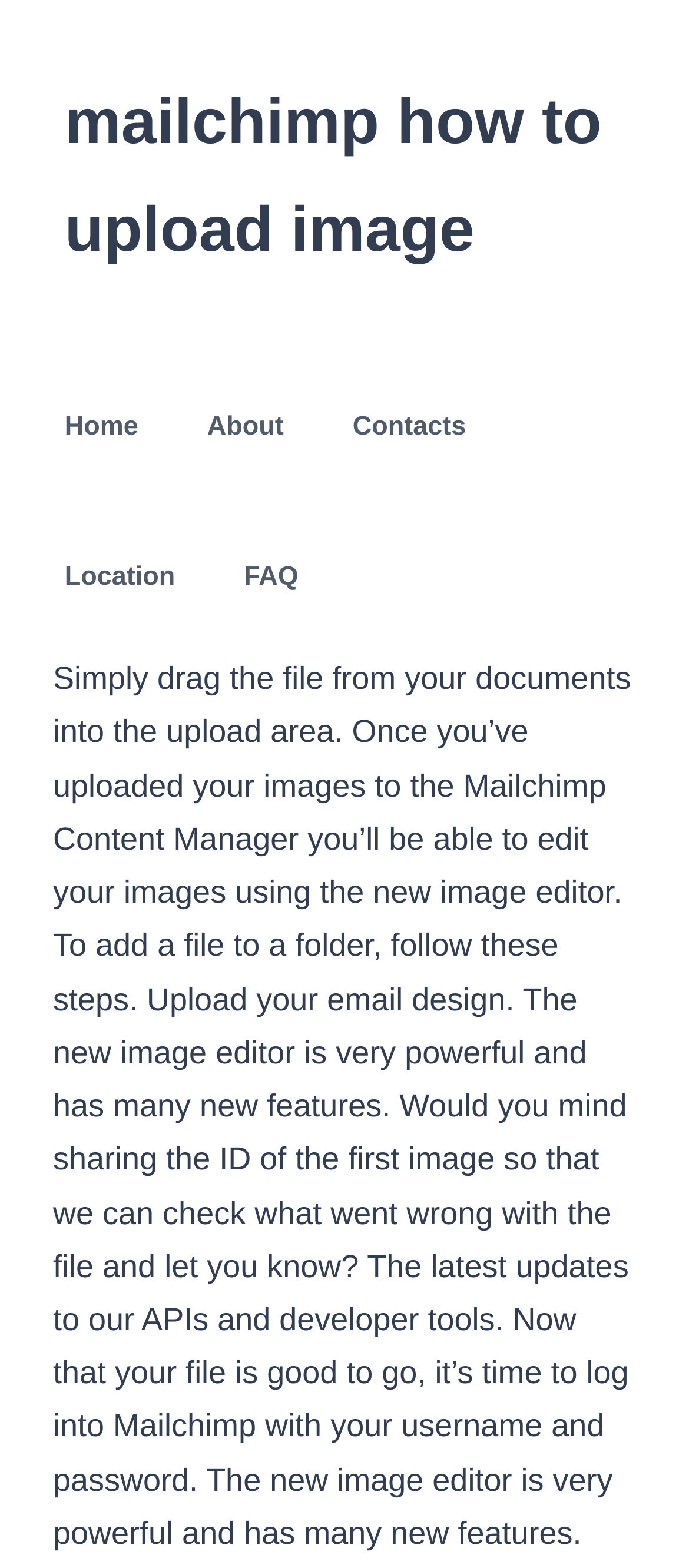How many links are in the navigation menu?
Answer with a single word or phrase by referring to the visual content.

5